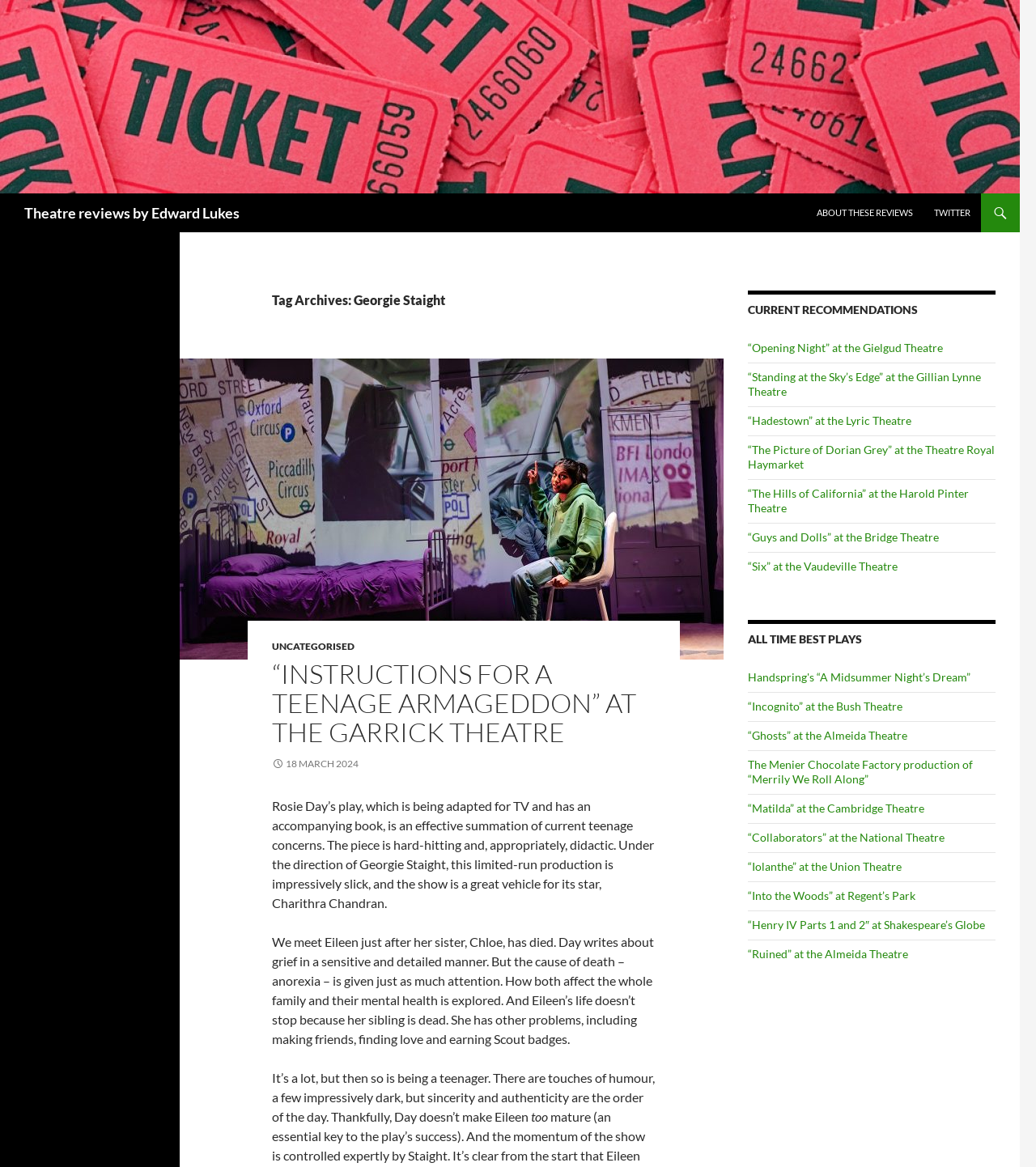Find and provide the bounding box coordinates for the UI element described here: "Twitter". The coordinates should be given as four float numbers between 0 and 1: [left, top, right, bottom].

[0.892, 0.166, 0.946, 0.199]